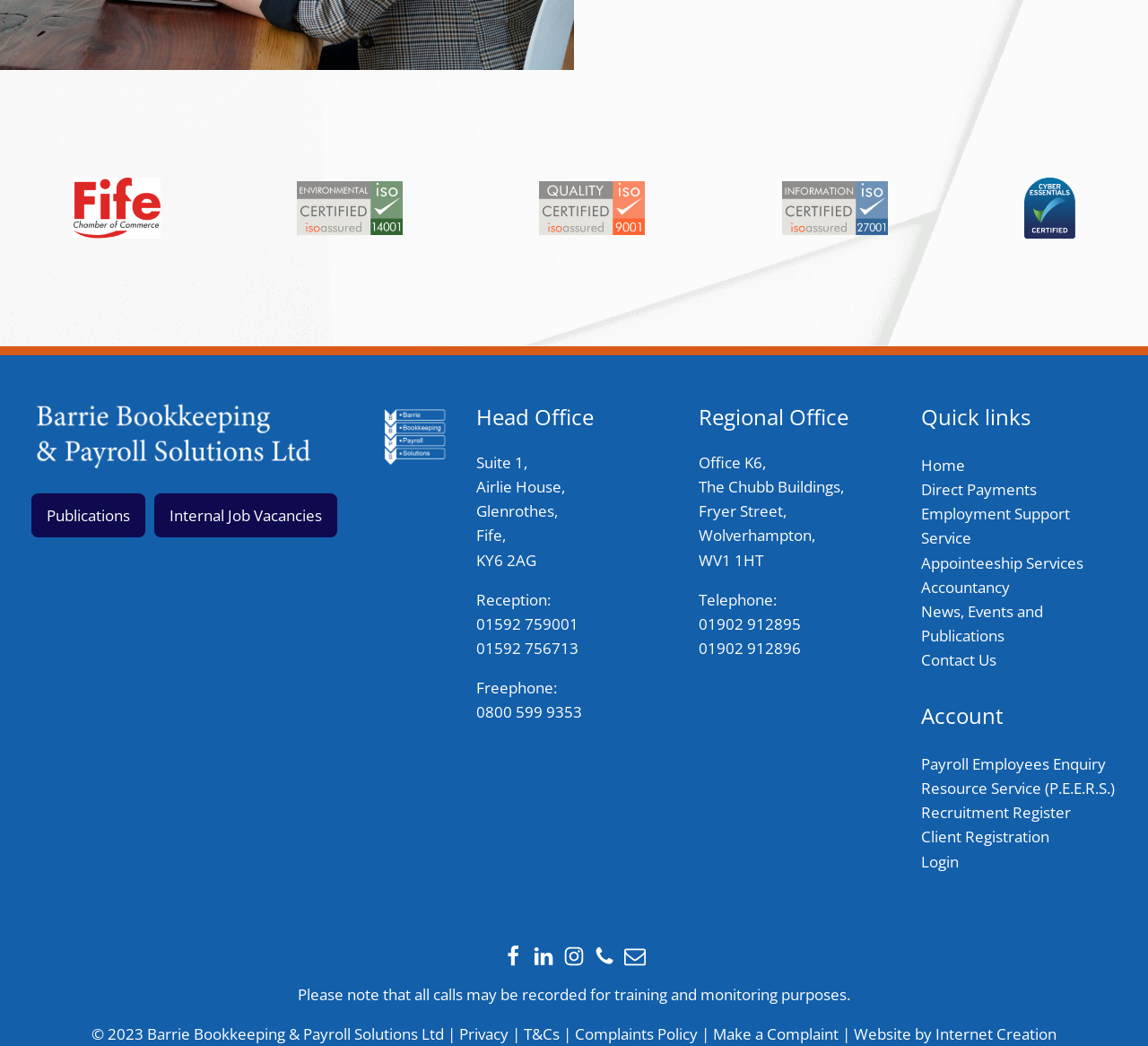Identify the bounding box of the UI element that matches this description: "Employment Support Service".

[0.802, 0.48, 0.973, 0.526]